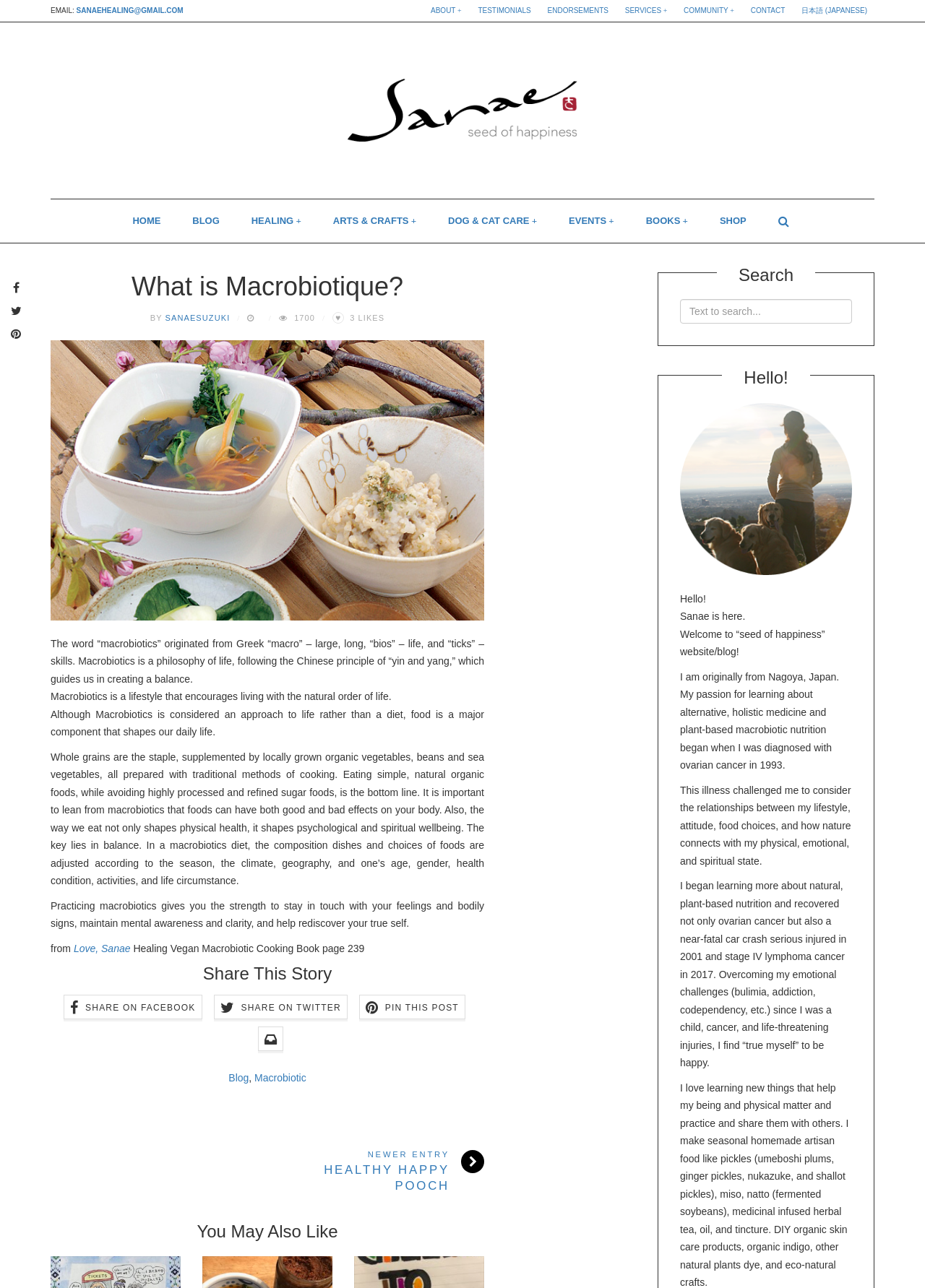What is the purpose of the website?
Examine the image closely and answer the question with as much detail as possible.

I inferred the purpose of the website by looking at the content of the static text elements, which describe macrobiotique and provide recipes and lifestyle tips, and the links to other pages on the website, which suggest that the website is a blog or resource for people interested in macrobiotics.